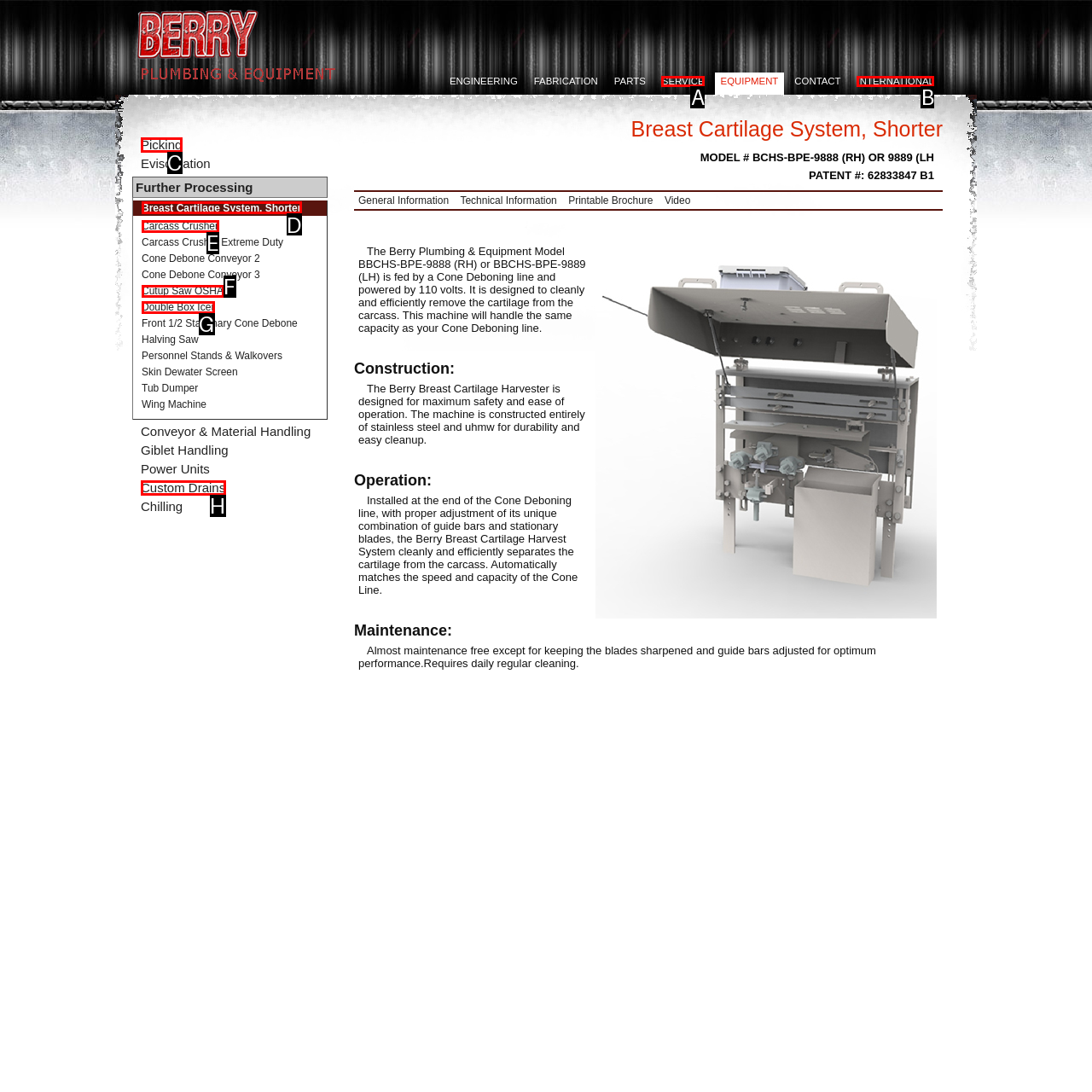Point out the specific HTML element to click to complete this task: Click on the 'Apple Emoji' link Reply with the letter of the chosen option.

None